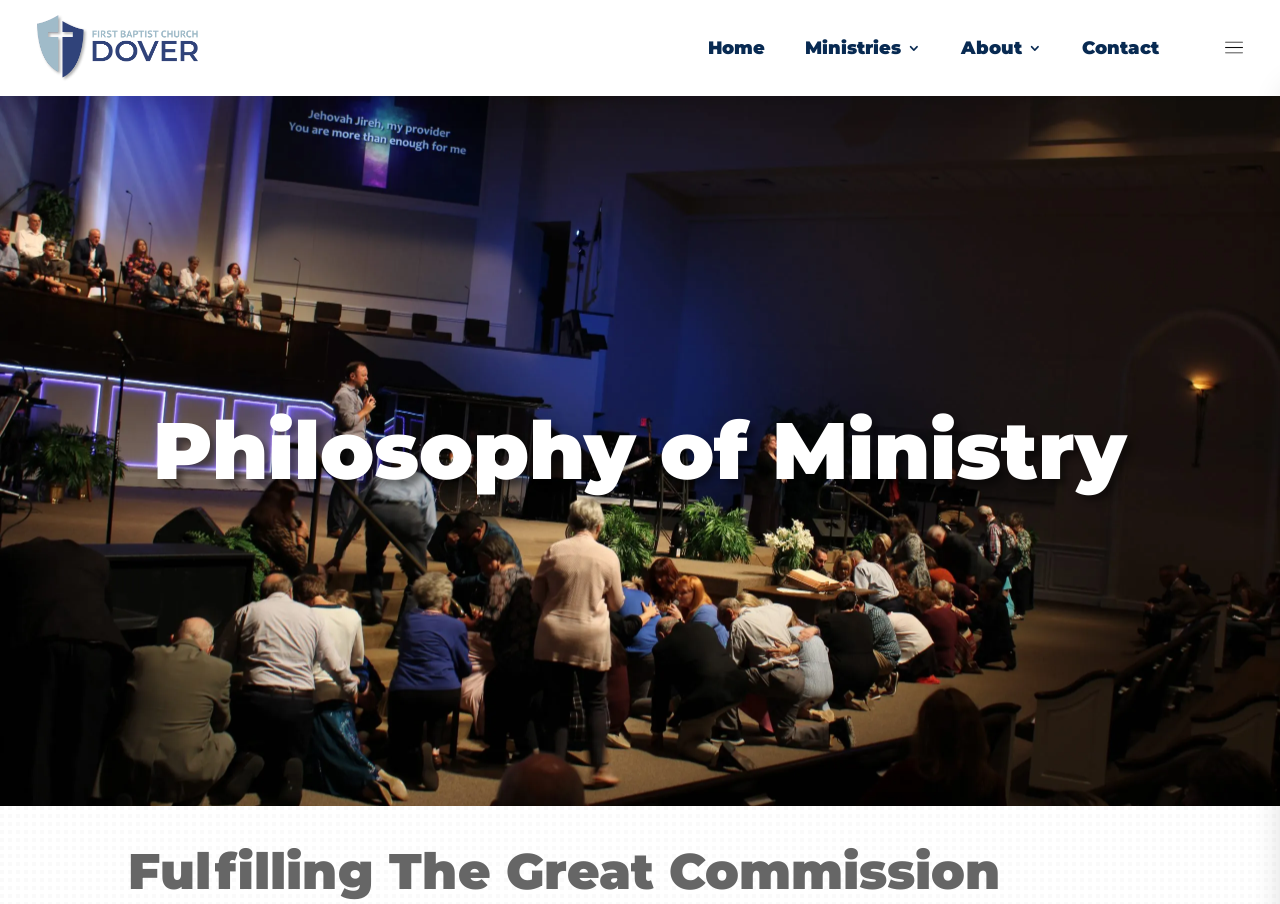Please reply to the following question using a single word or phrase: 
How many links are in the top navigation menu?

4